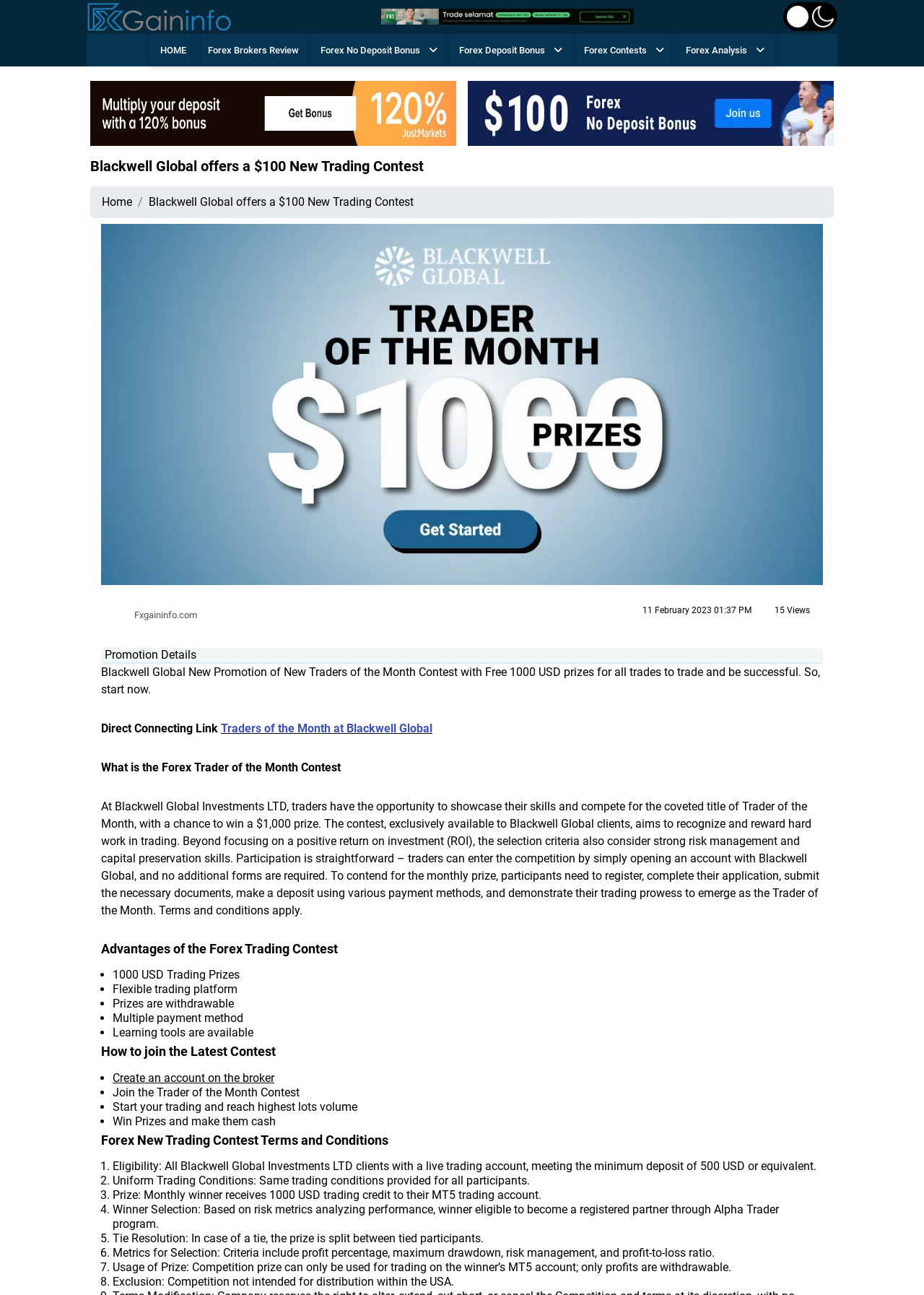Please identify the bounding box coordinates of the element that needs to be clicked to execute the following command: "View the 'Forex Trader of the Month Contest' details". Provide the bounding box using four float numbers between 0 and 1, formatted as [left, top, right, bottom].

[0.239, 0.557, 0.468, 0.568]